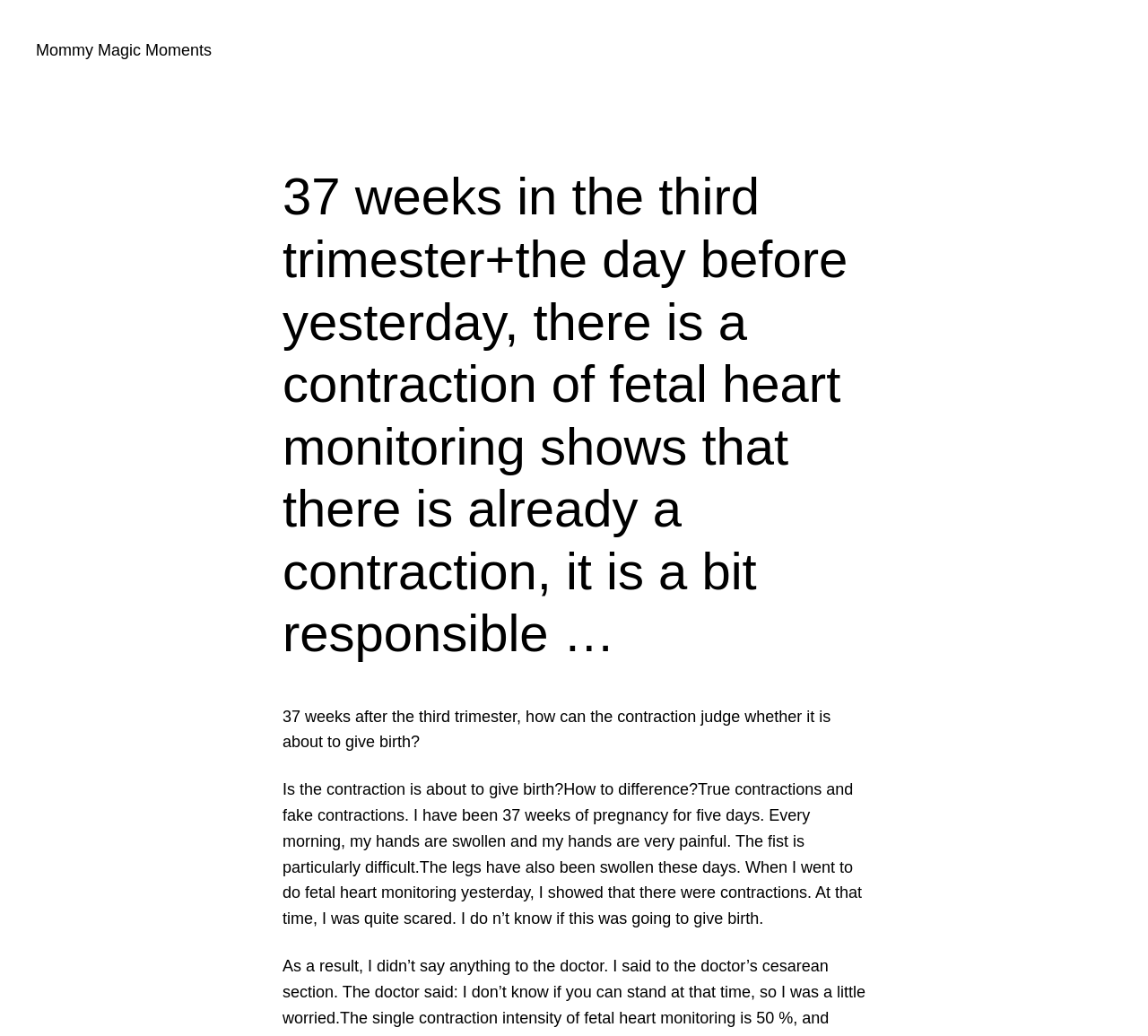Please determine the bounding box coordinates for the UI element described here. Use the format (top-left x, top-left y, bottom-right x, bottom-right y) with values bounded between 0 and 1: Mommy Magic Moments

[0.031, 0.039, 0.184, 0.057]